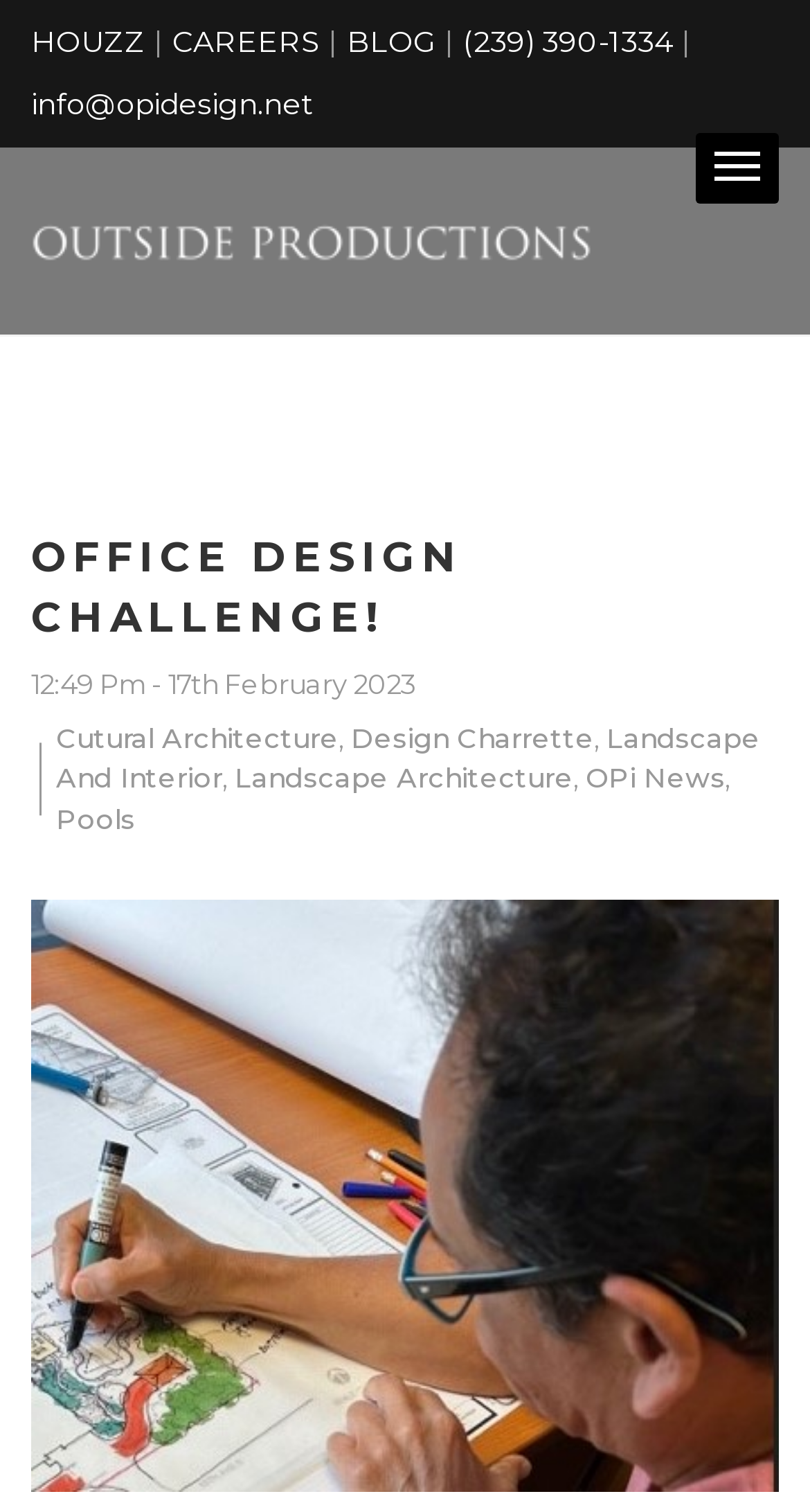Using the information in the image, give a detailed answer to the following question: How many categories are listed under the design challenge?

I counted the number of links listed under the design challenge, which are 'Cultural Architecture', 'Design Charrette', 'Landscape And Interior', 'Landscape Architecture', 'OPi News', and 'Pools', and found that there are 6 categories.